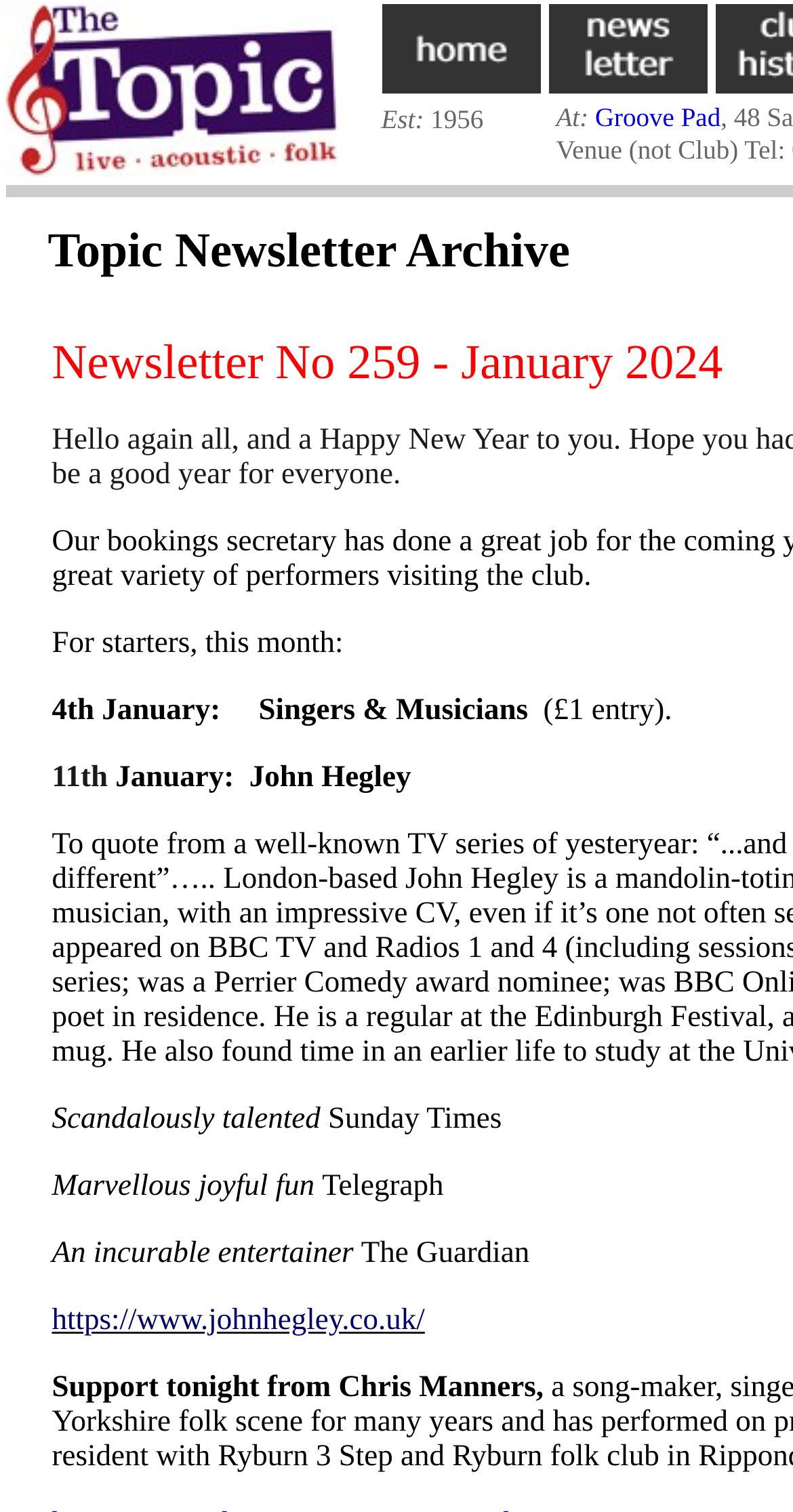Respond concisely with one word or phrase to the following query:
What is the website of the performer John Hegley?

https://www.johnhegley.co.uk/